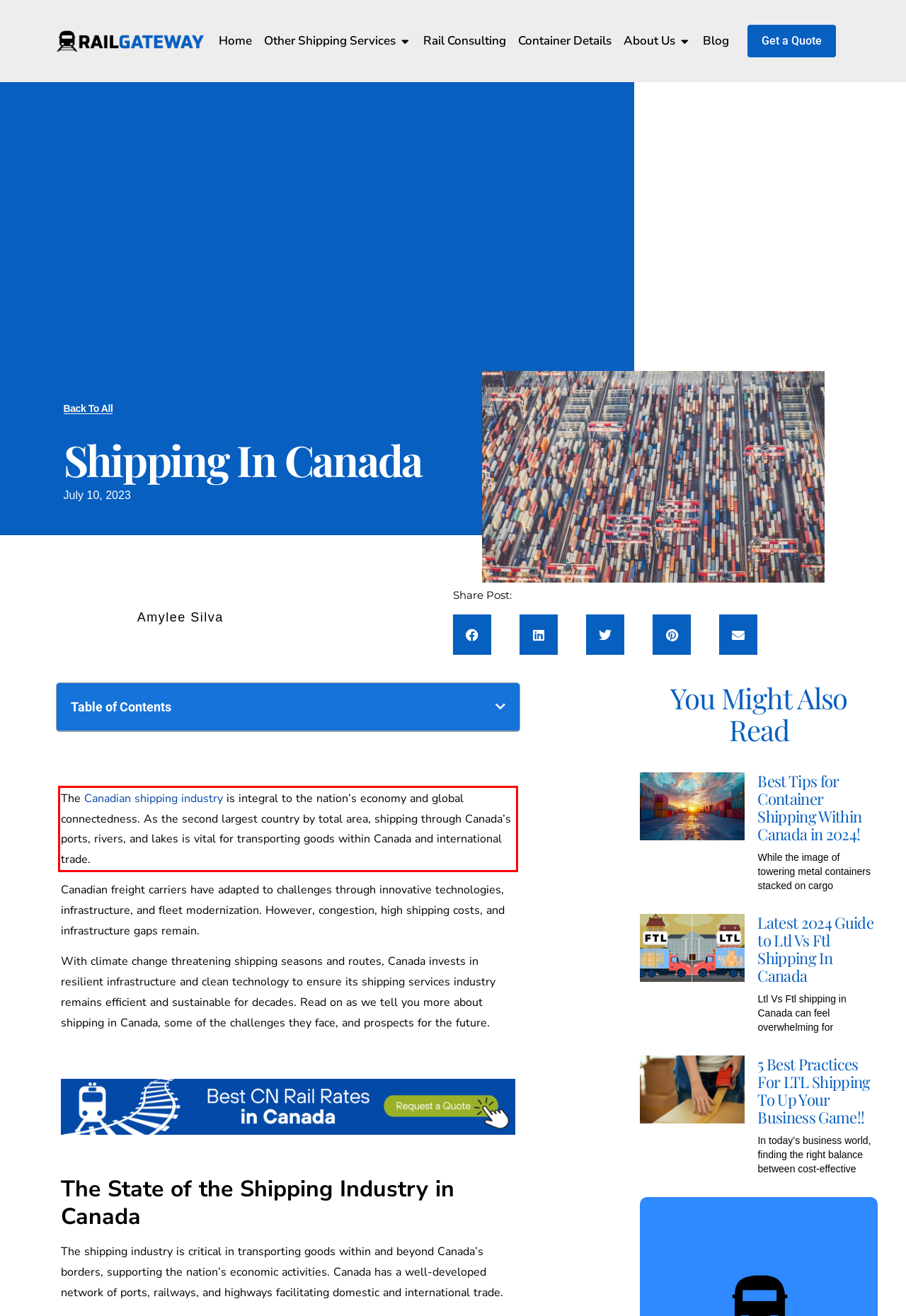Look at the webpage screenshot and recognize the text inside the red bounding box.

The Canadian shipping industry is integral to the nation’s economy and global connectedness. As the second largest country by total area, shipping through Canada’s ports, rivers, and lakes is vital for transporting goods within Canada and international trade.